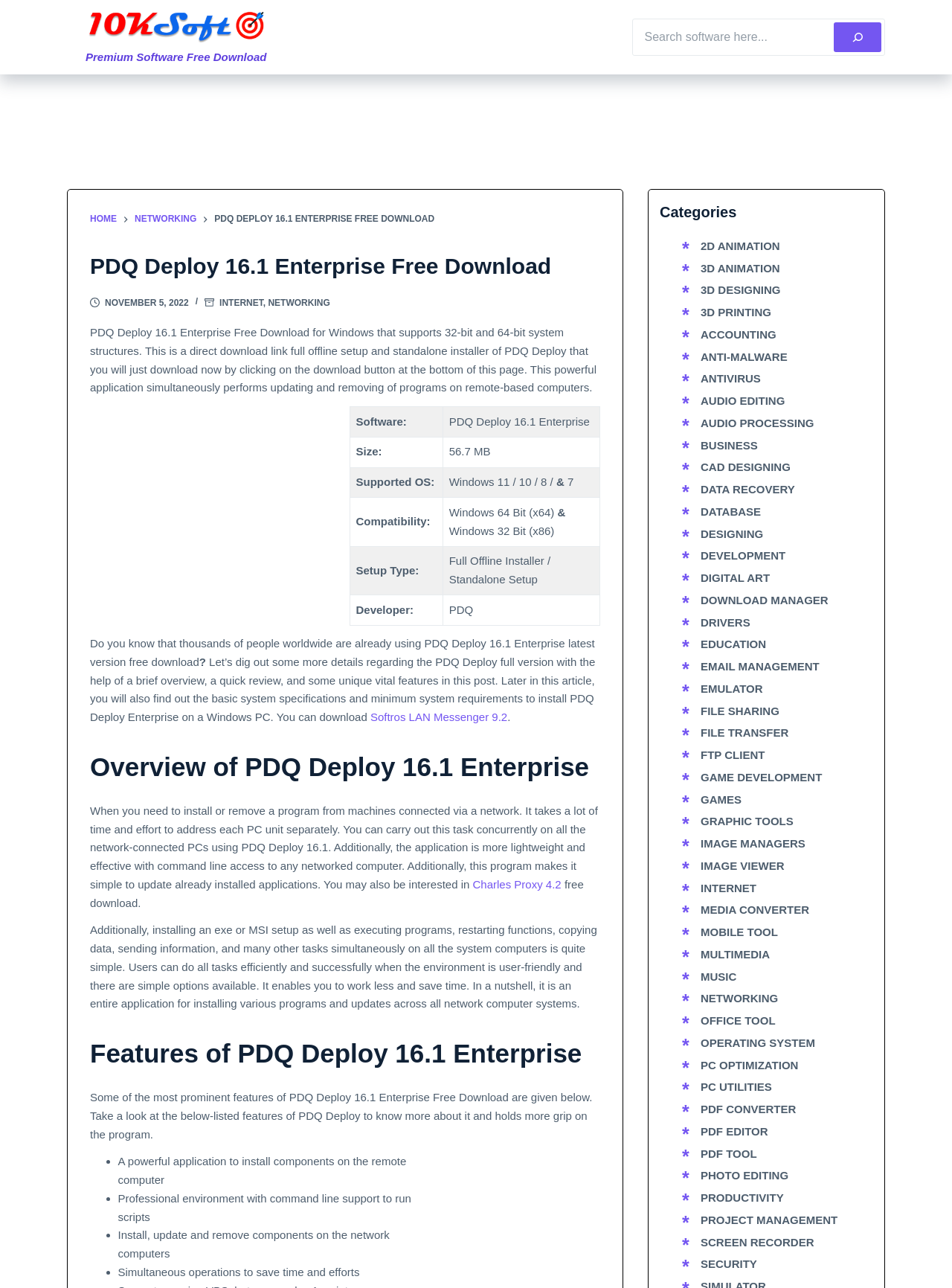Give a one-word or short phrase answer to this question: 
What is the size of the software?

56.7 MB